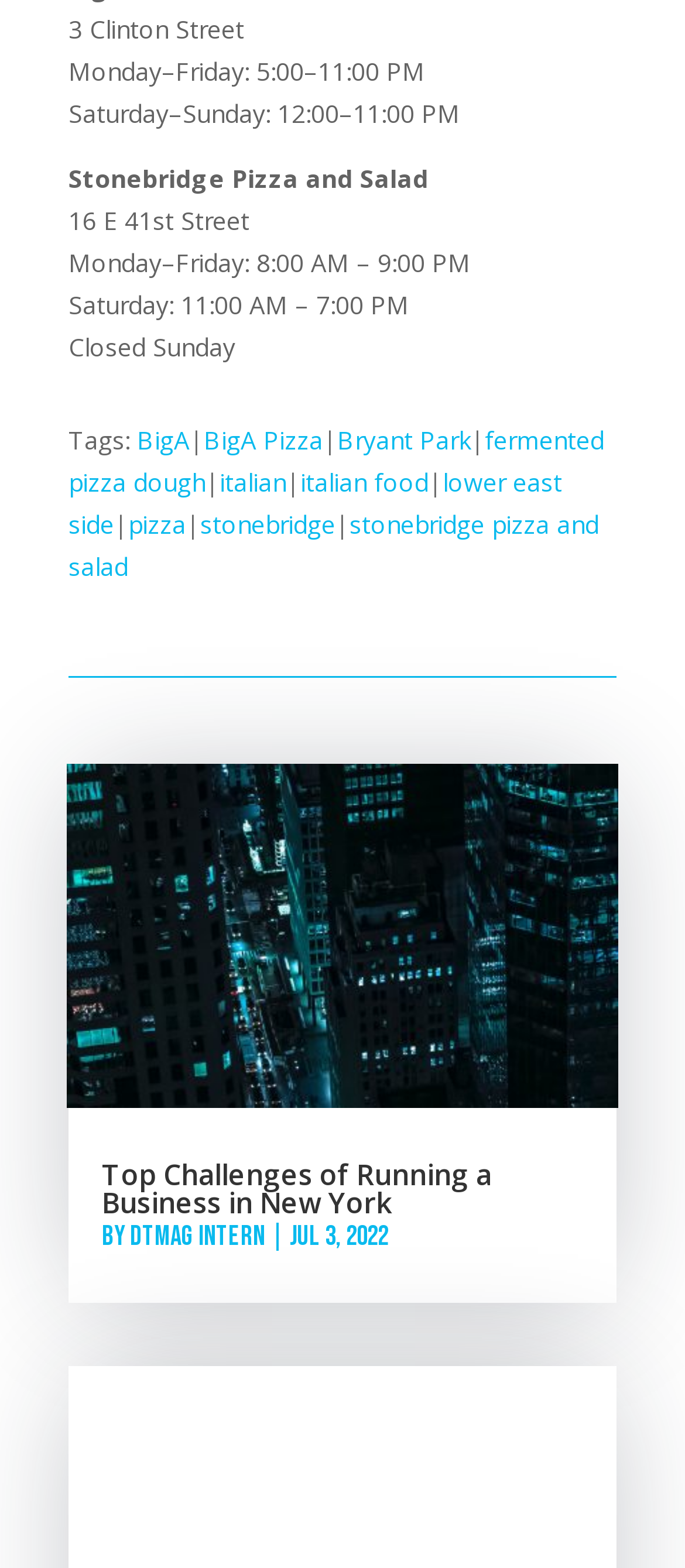What is the address of the second location?
Provide a short answer using one word or a brief phrase based on the image.

16 E 41st Street